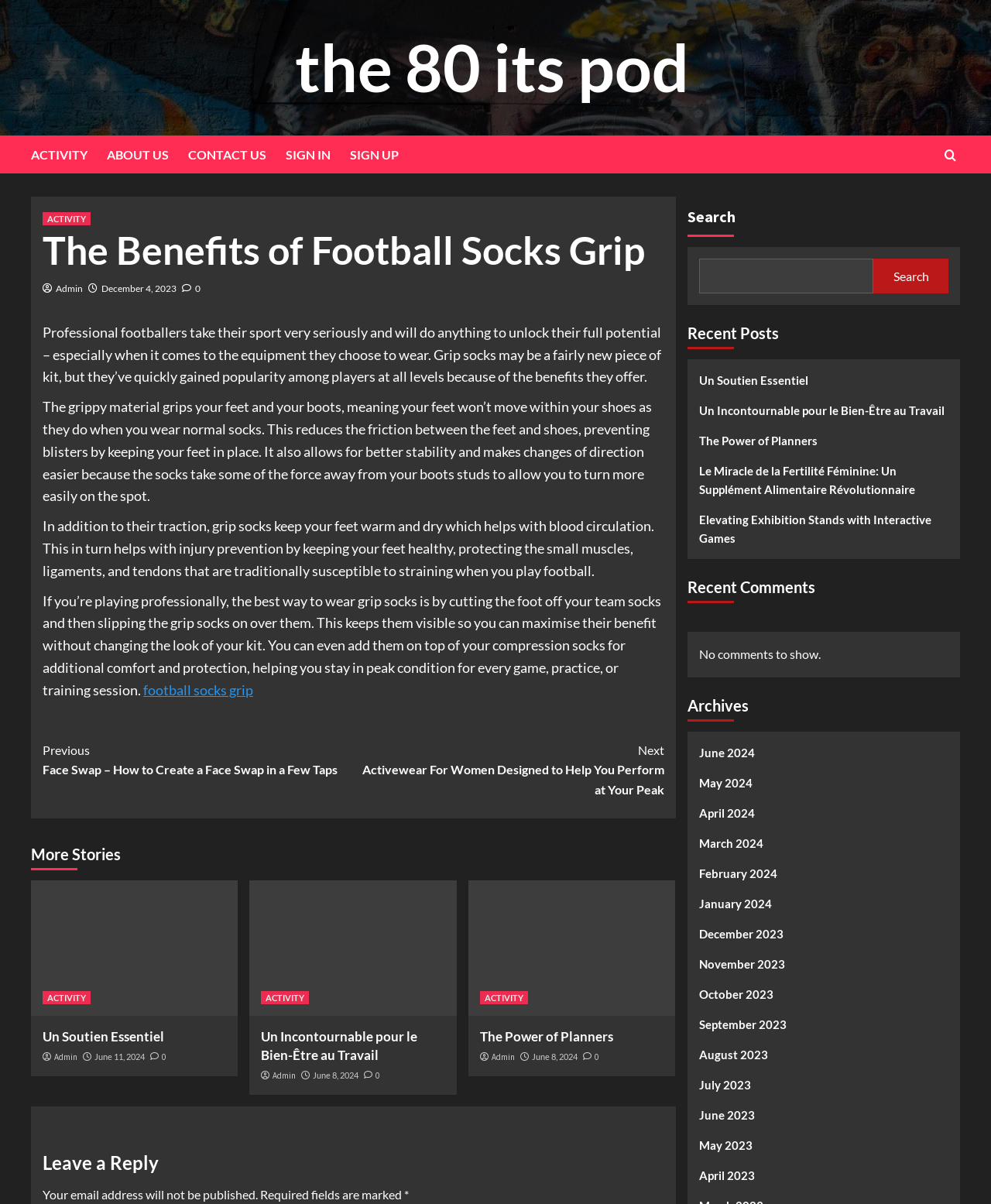Provide the bounding box coordinates, formatted as (top-left x, top-left y, bottom-right x, bottom-right y), with all values being floating point numbers between 0 and 1. Identify the bounding box of the UI element that matches the description: parent_node: Search name="s"

[0.705, 0.215, 0.881, 0.244]